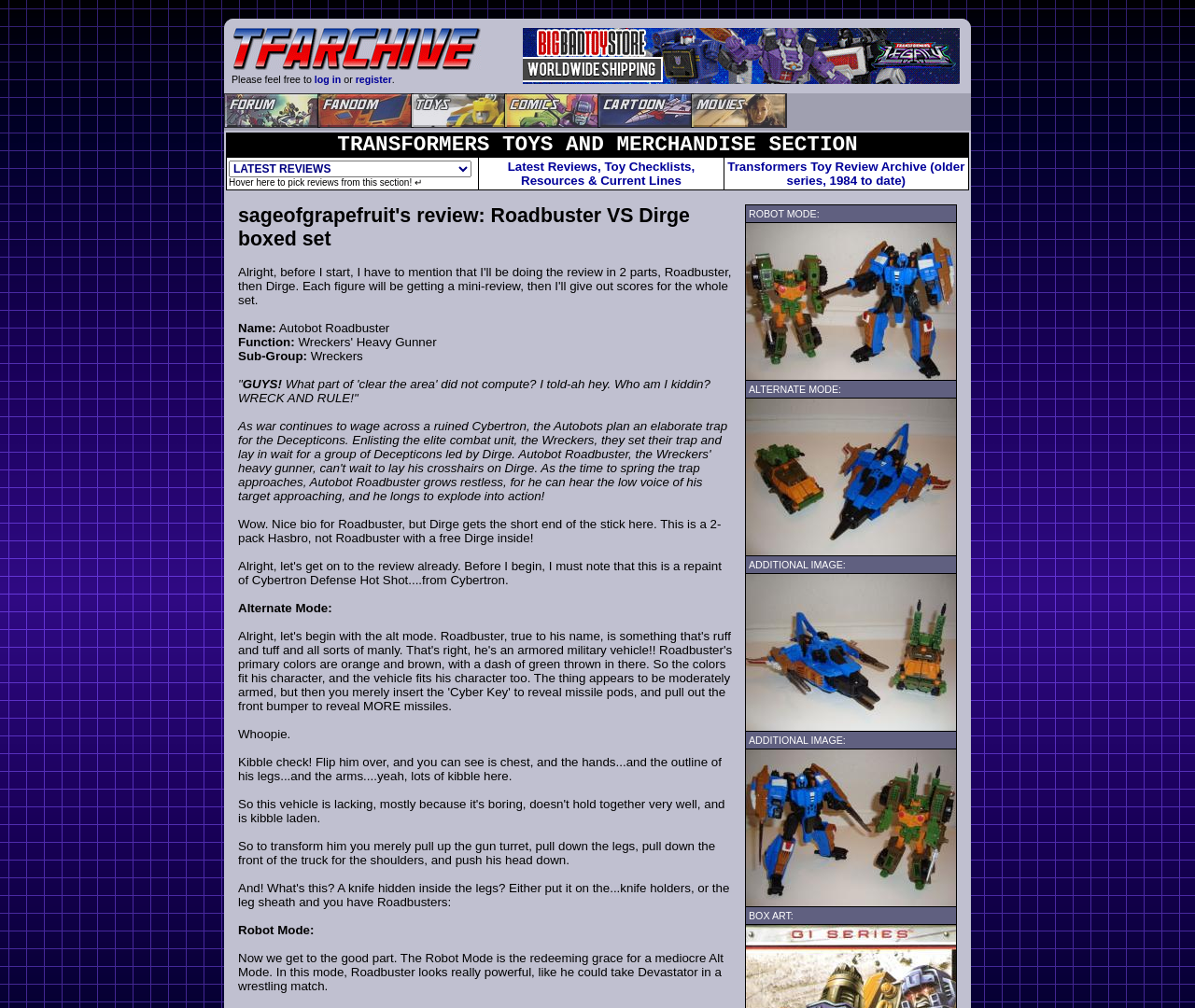Identify the bounding box coordinates necessary to click and complete the given instruction: "Visit the 'Debra Keller Photography' link".

None